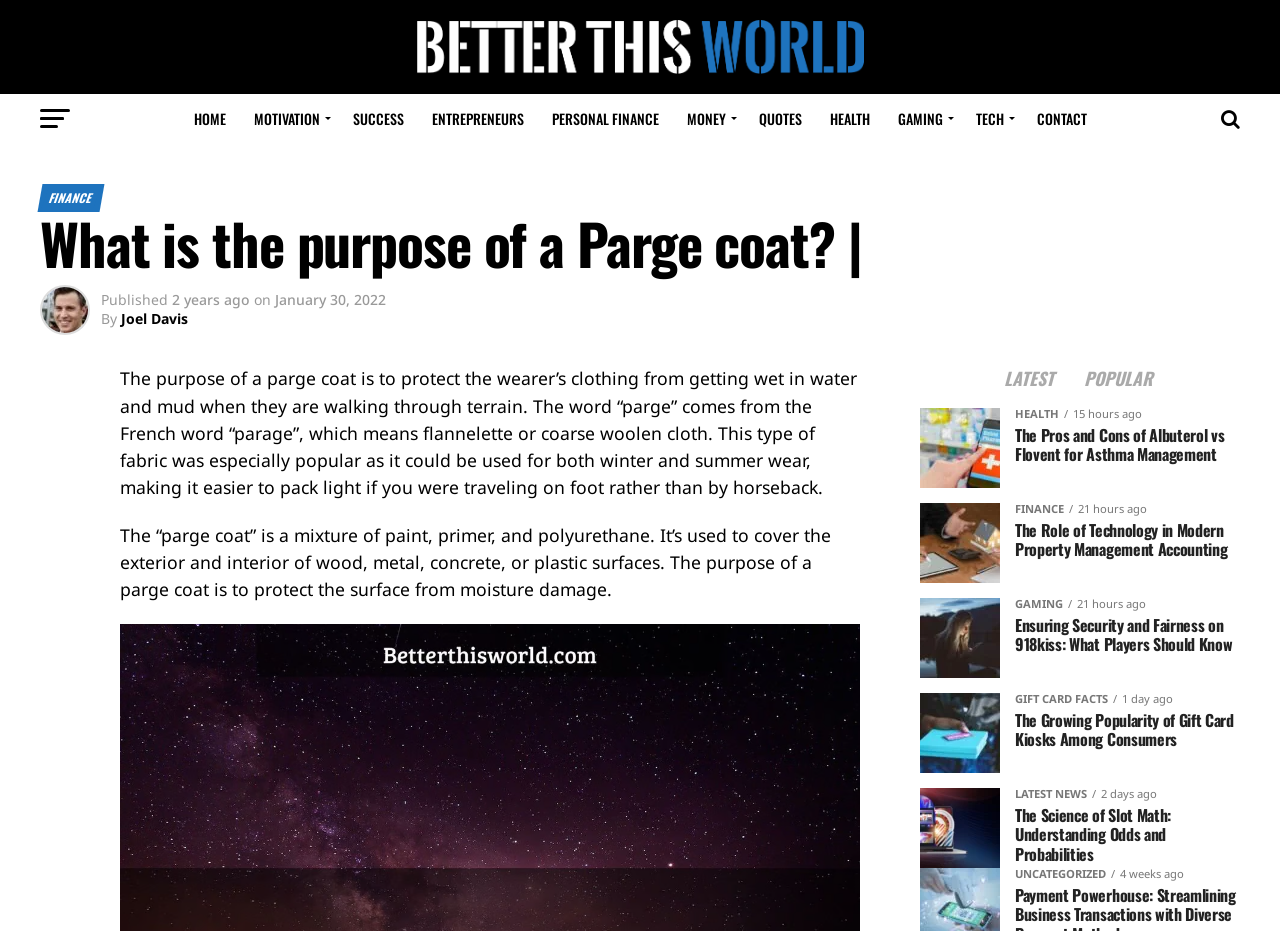From the webpage screenshot, predict the bounding box of the UI element that matches this description: "Motivation".

[0.189, 0.101, 0.263, 0.154]